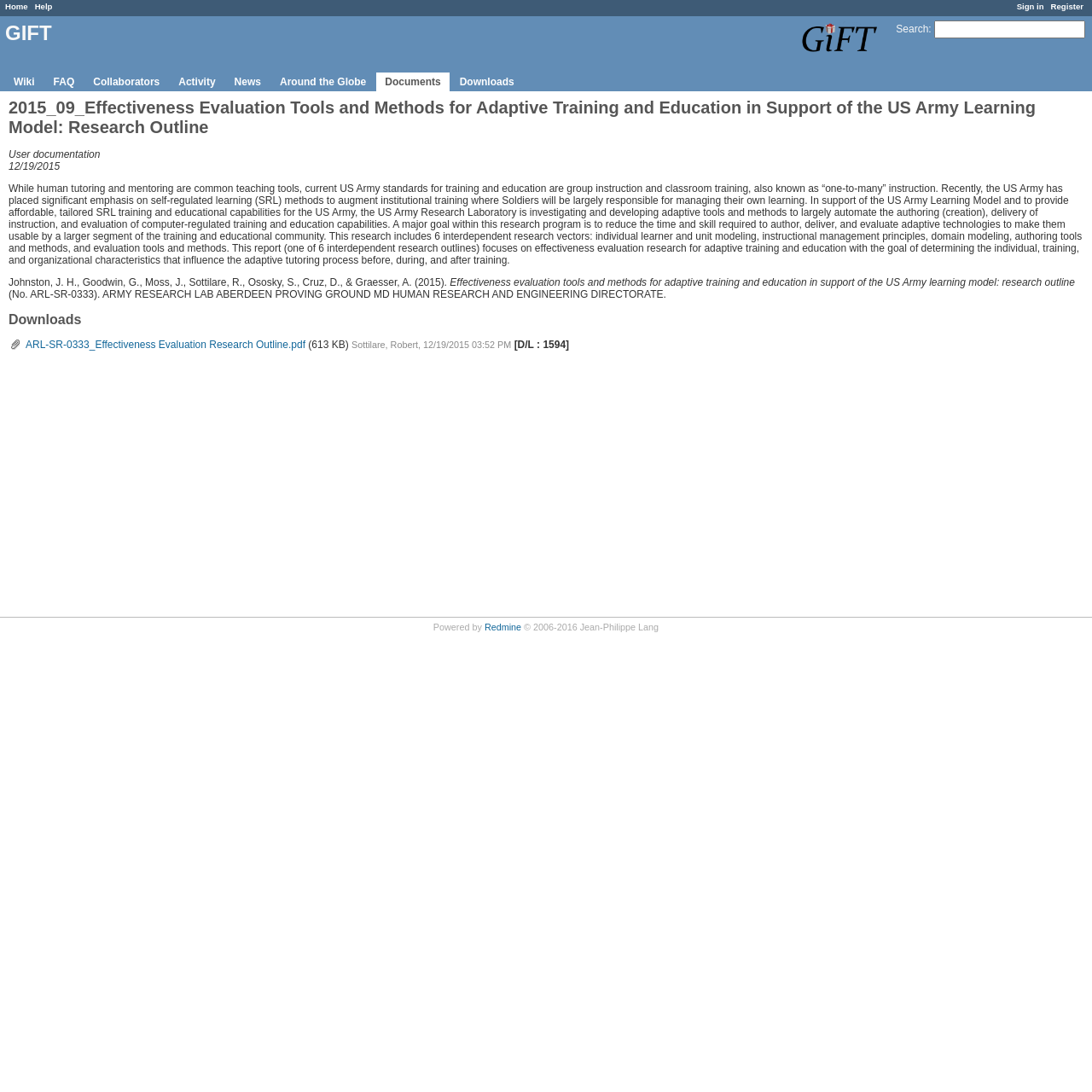Given the element description: "FAQ", predict the bounding box coordinates of the UI element it refers to, using four float numbers between 0 and 1, i.e., [left, top, right, bottom].

[0.041, 0.066, 0.076, 0.083]